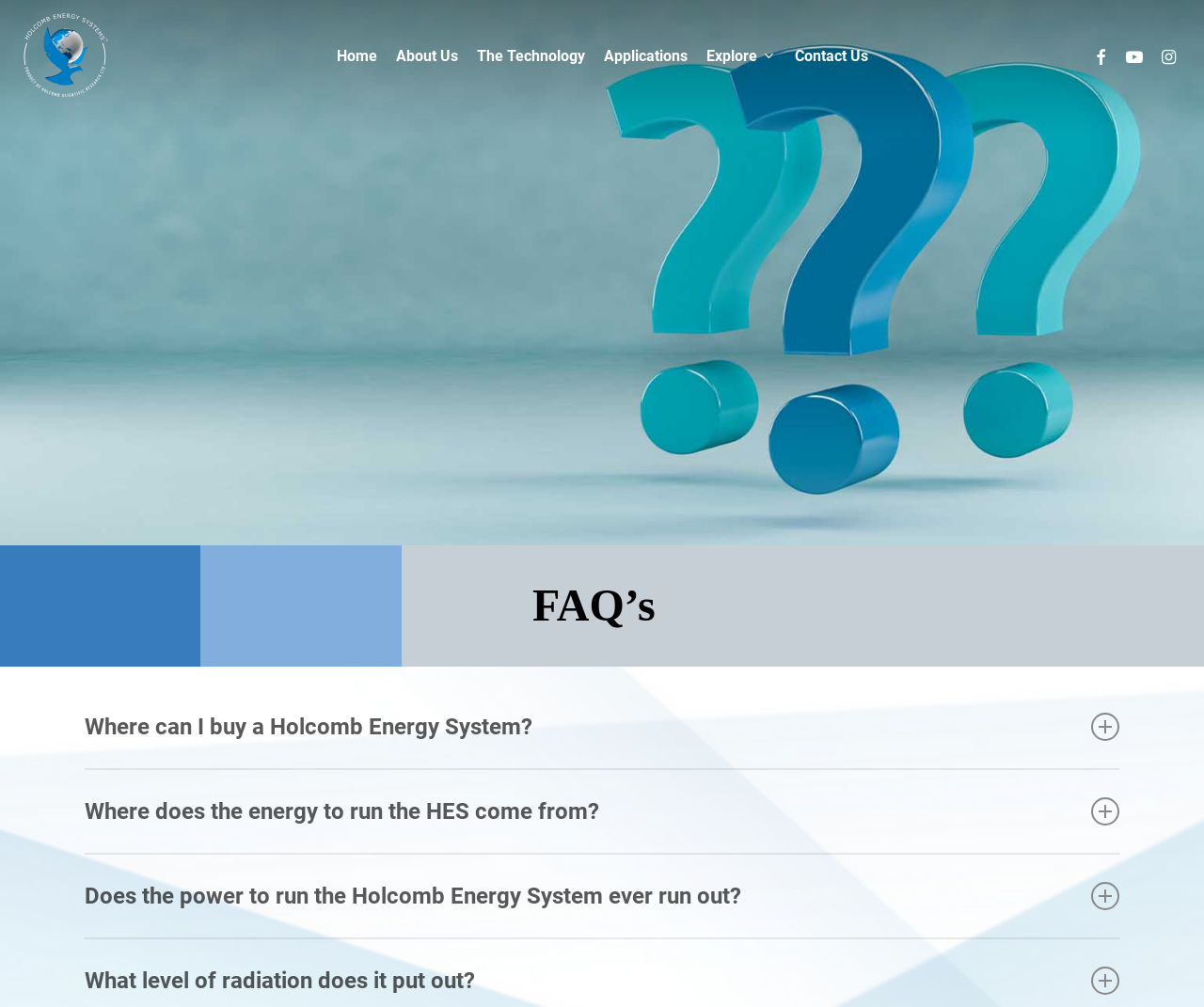Please find the bounding box coordinates of the element that you should click to achieve the following instruction: "Click on facebook". The coordinates should be presented as four float numbers between 0 and 1: [left, top, right, bottom].

[0.9, 0.045, 0.928, 0.067]